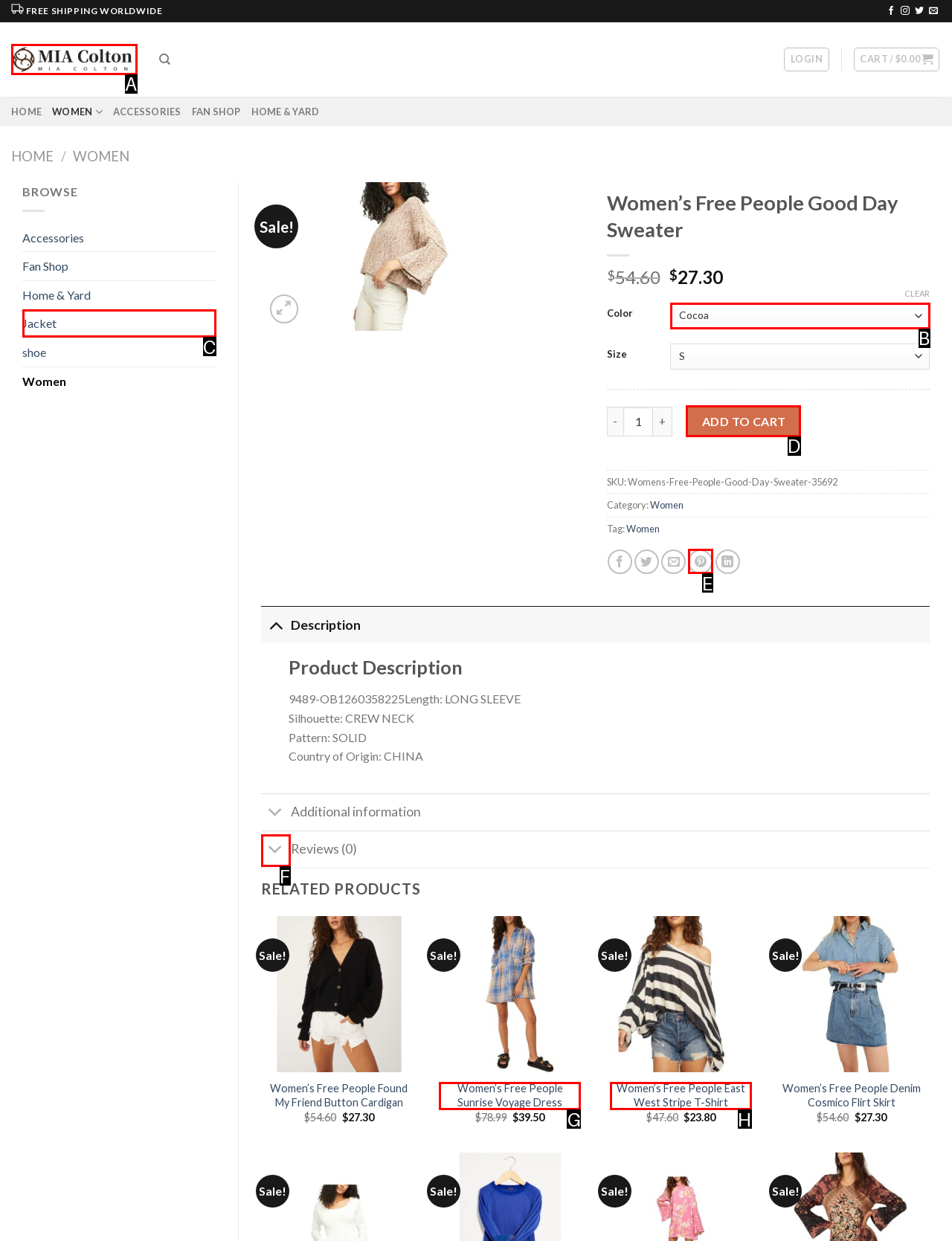Please indicate which HTML element to click in order to fulfill the following task: Search for products Respond with the letter of the chosen option.

None